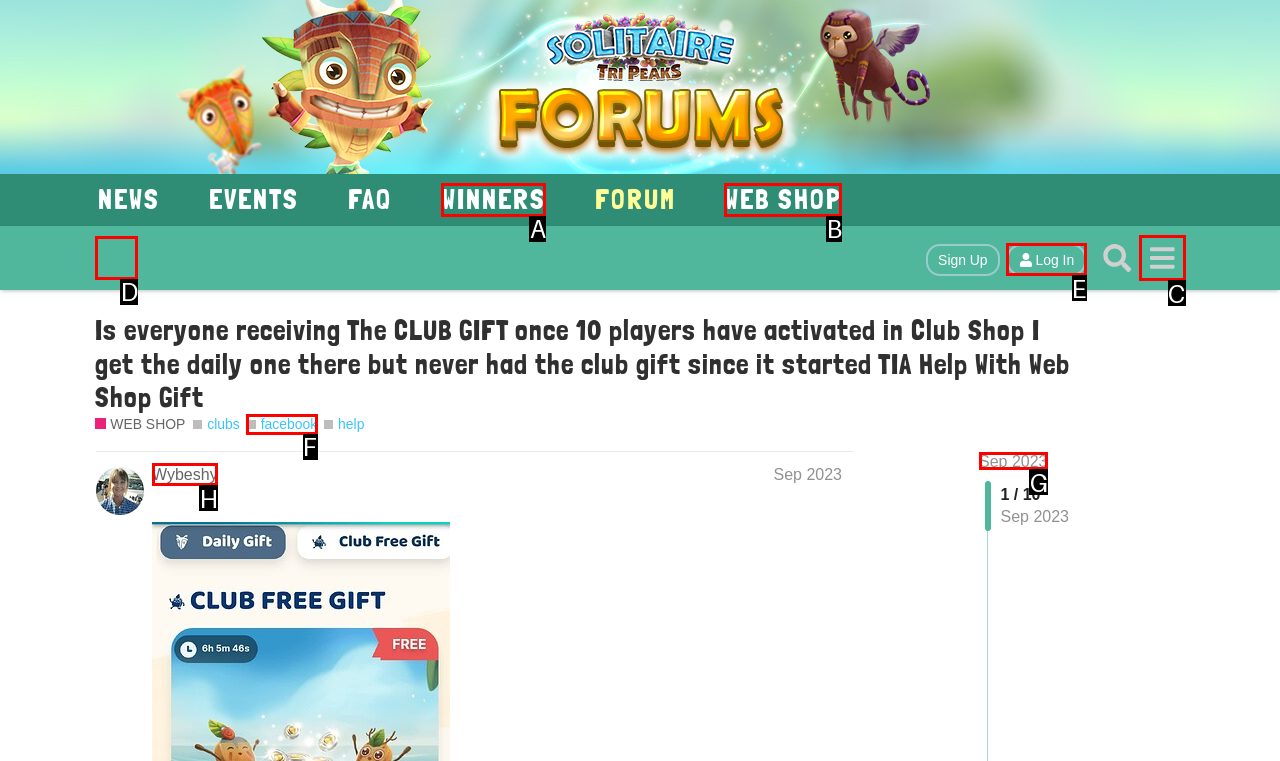Identify the letter of the UI element that corresponds to: Wybeshy
Respond with the letter of the option directly.

H